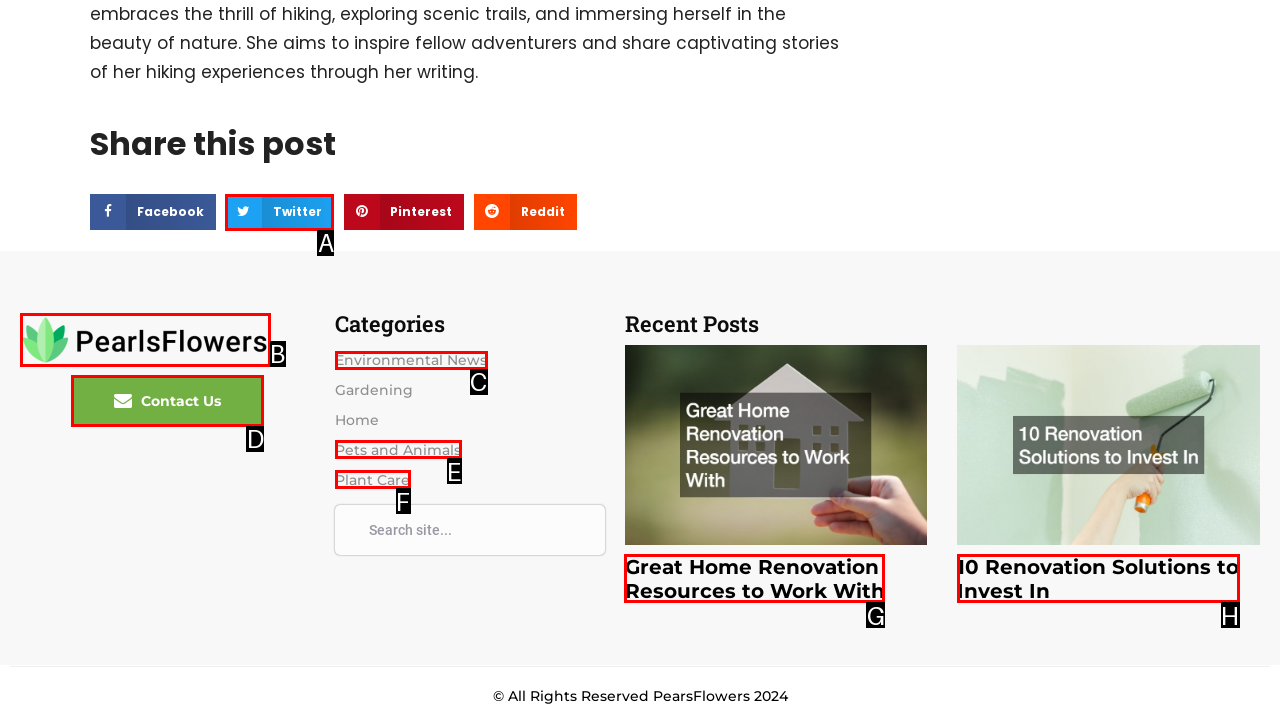Identify which lettered option to click to carry out the task: Explore CATEGORIES. Provide the letter as your answer.

None